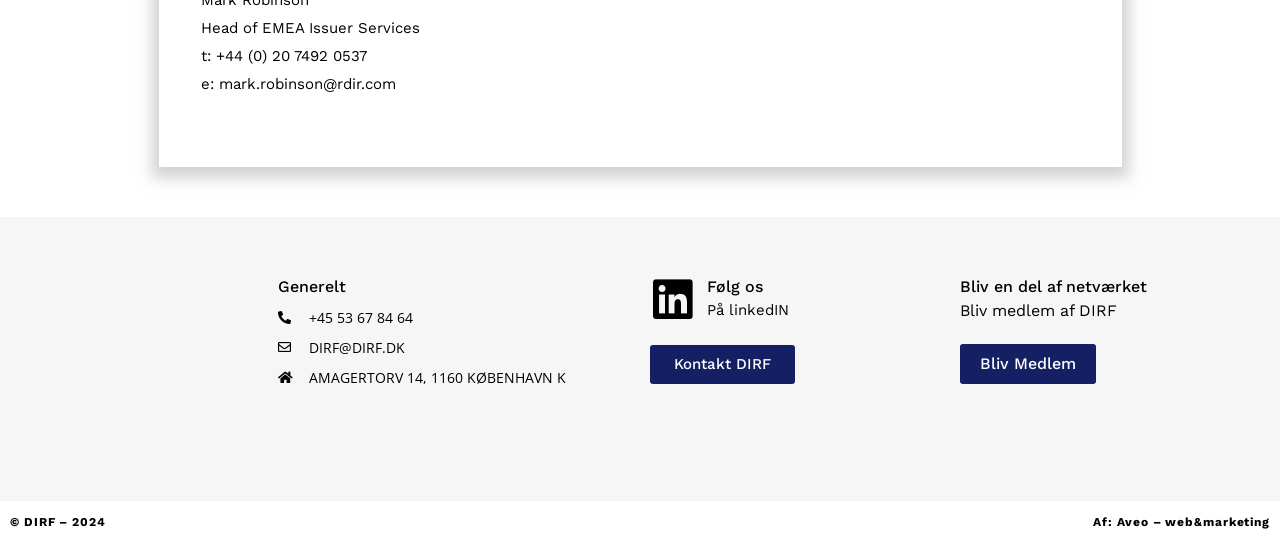What is the address of DIRF?
Use the information from the image to give a detailed answer to the question.

I found the address by looking at the StaticText element with the text 'AMAGERTORV 14, 1160 KØBENHAVN K' which is located in the middle of the webpage.